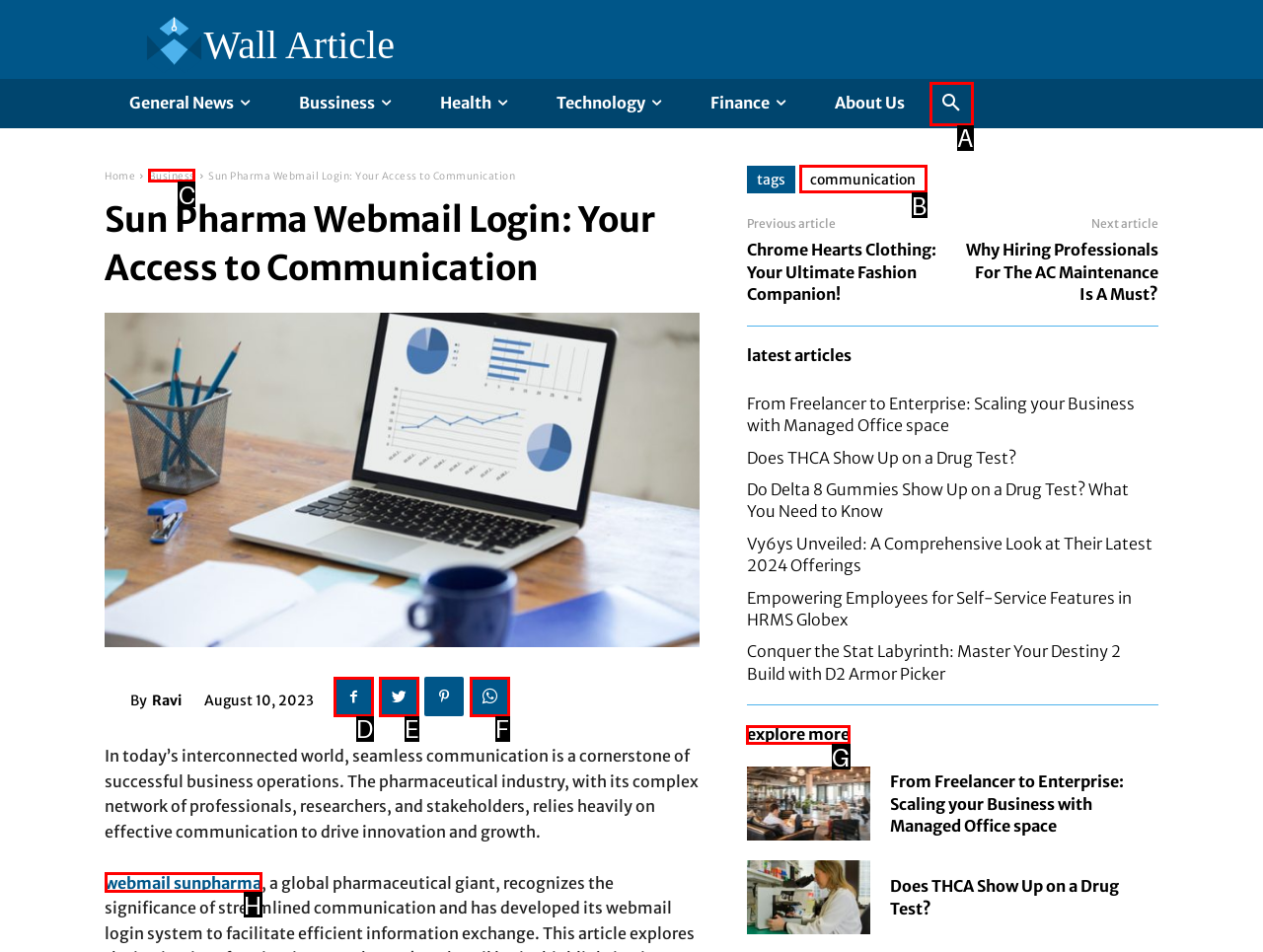Determine which UI element you should click to perform the task: Explore more articles
Provide the letter of the correct option from the given choices directly.

G